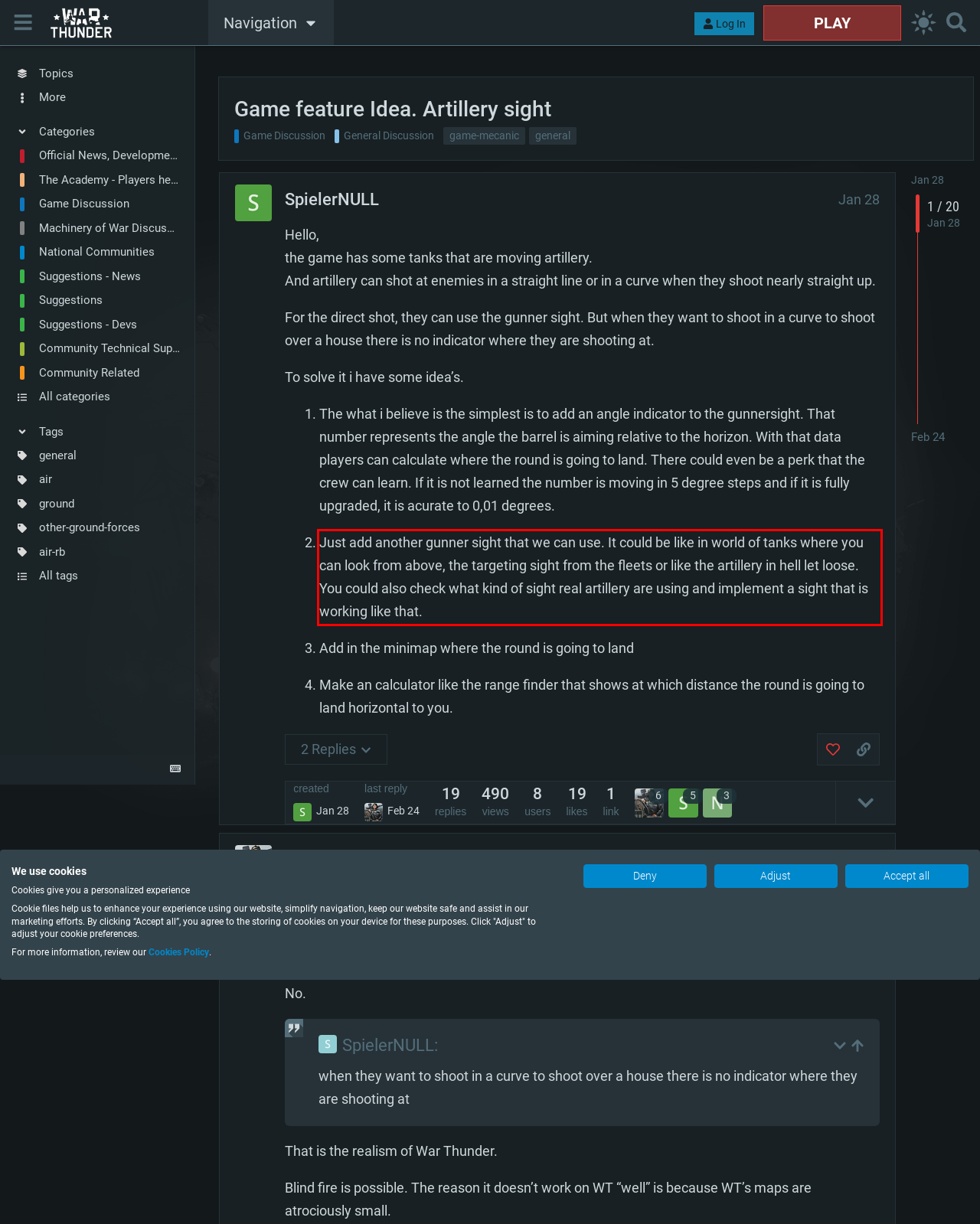Please perform OCR on the text content within the red bounding box that is highlighted in the provided webpage screenshot.

Just add another gunner sight that we can use. It could be like in world of tanks where you can look from above, the targeting sight from the fleets or like the artillery in hell let loose. You could also check what kind of sight real artillery are using and implement a sight that is working like that.